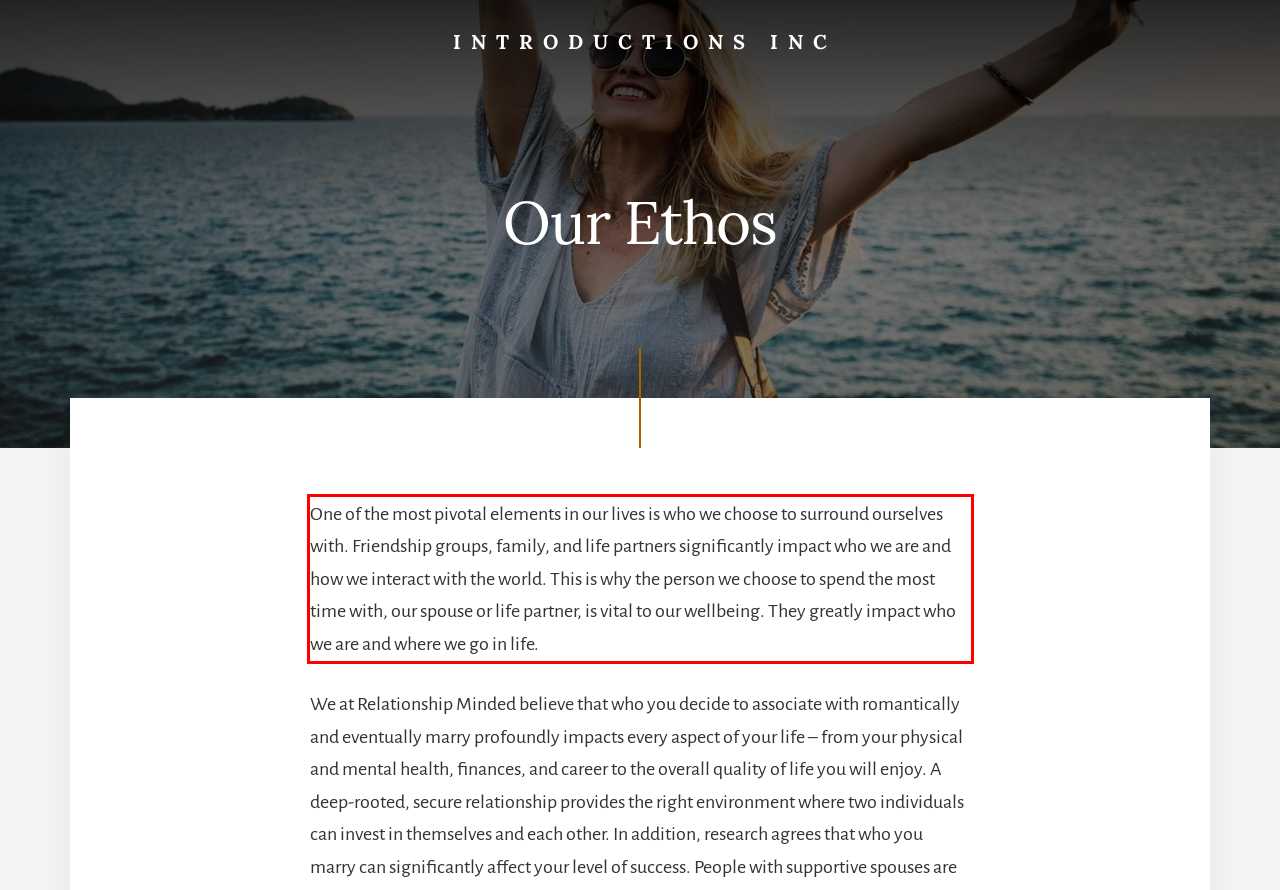You are given a screenshot with a red rectangle. Identify and extract the text within this red bounding box using OCR.

One of the most pivotal elements in our lives is who we choose to surround ourselves with. Friendship groups, family, and life partners significantly impact who we are and how we interact with the world. This is why the person we choose to spend the most time with, our spouse or life partner, is vital to our wellbeing. They greatly impact who we are and where we go in life.